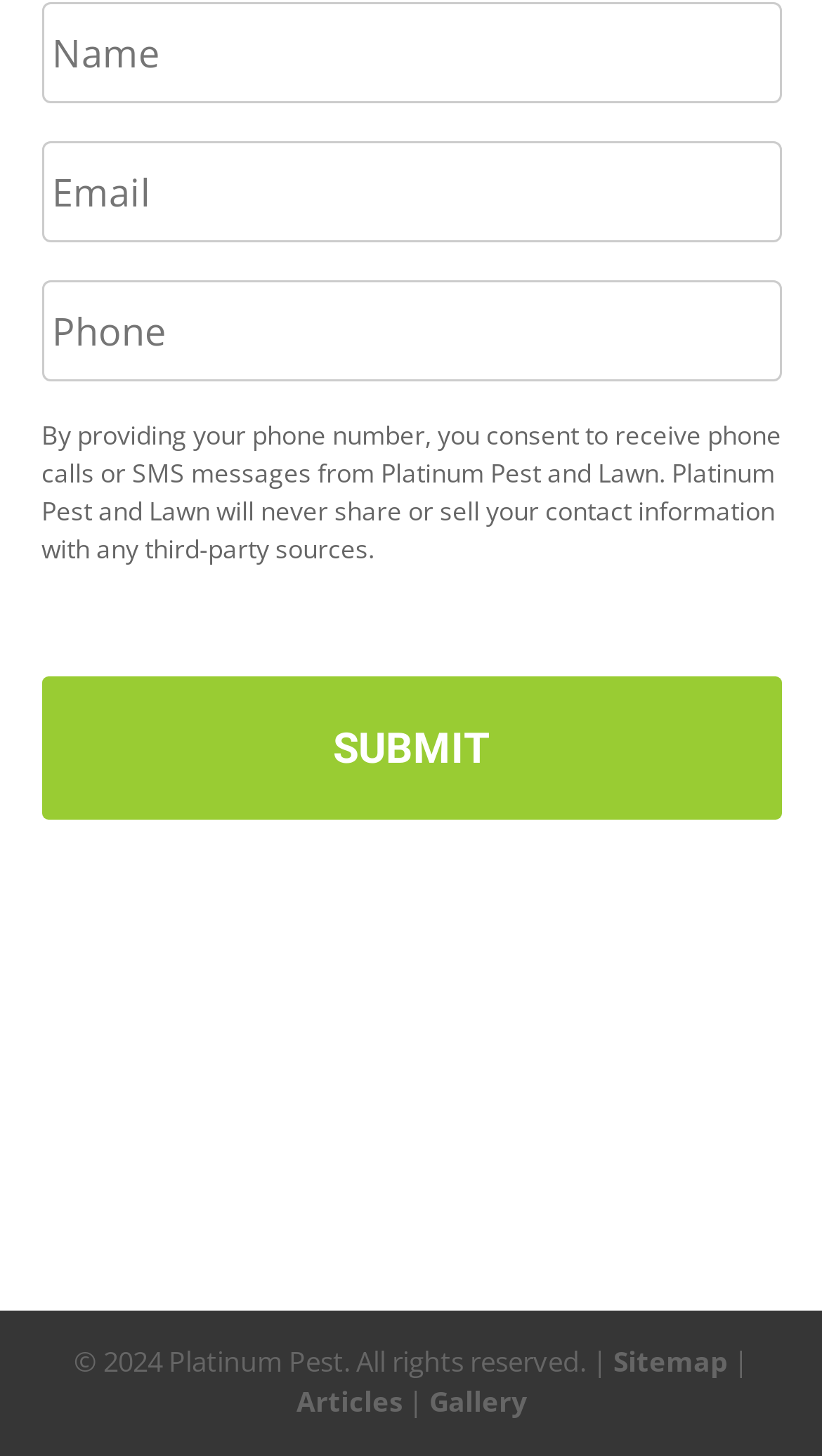What is the company name mentioned on the webpage?
Carefully examine the image and provide a detailed answer to the question.

The company name is mentioned in the text below the 'Phone' input field, and also in the copyright information at the bottom of the page.